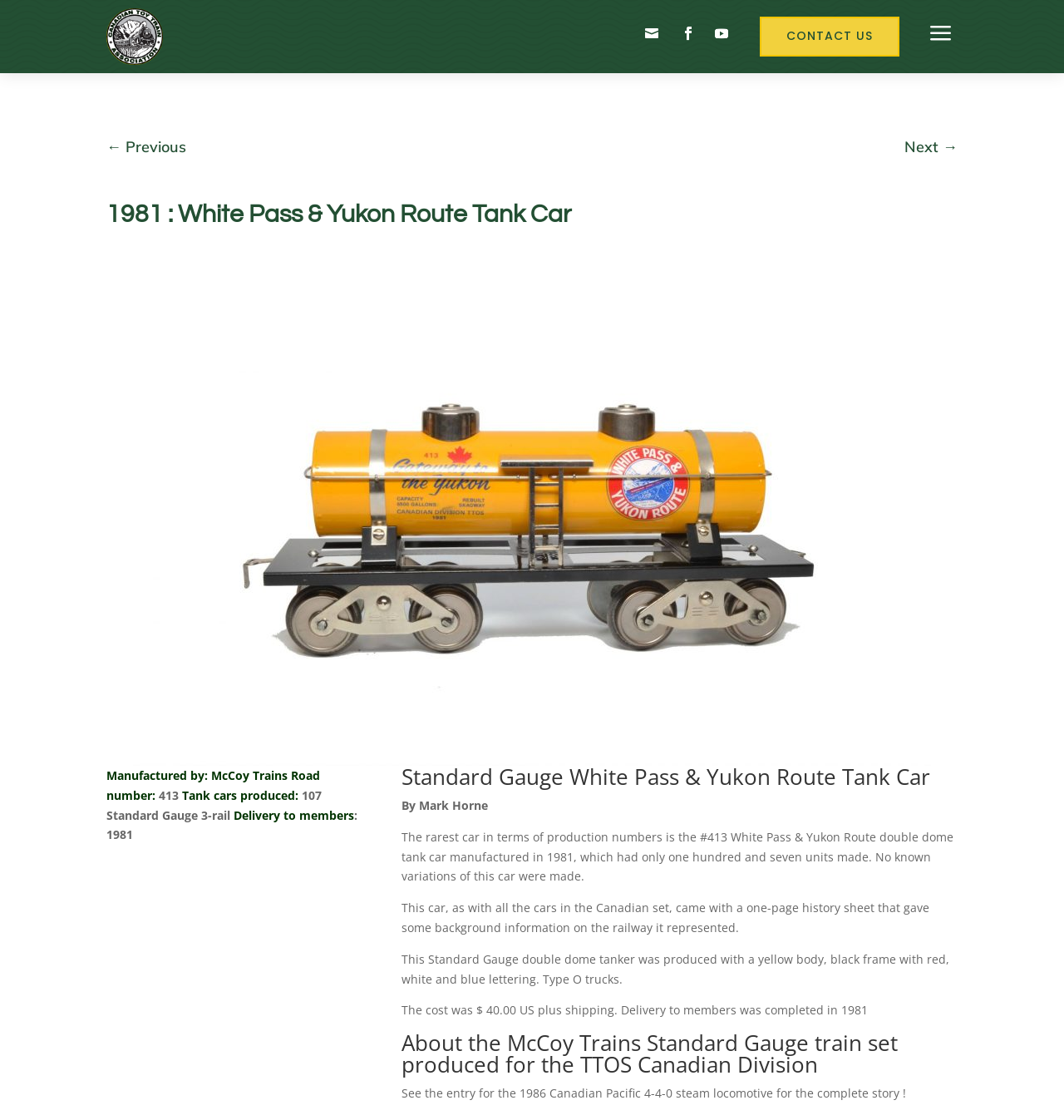Calculate the bounding box coordinates of the UI element given the description: "Next →".

[0.85, 0.123, 0.9, 0.14]